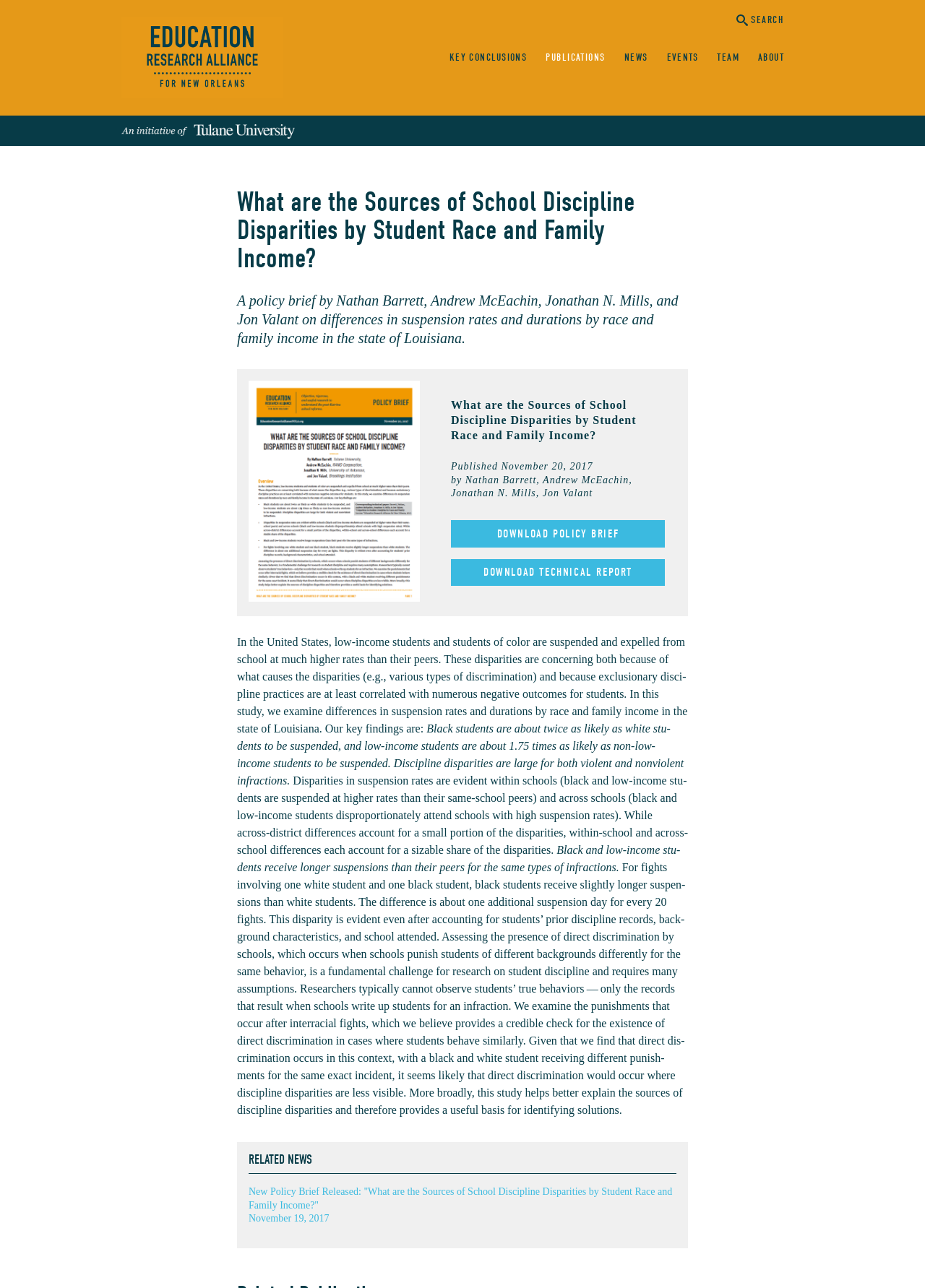Identify the bounding box coordinates of the clickable region to carry out the given instruction: "Read key conclusions".

[0.486, 0.036, 0.57, 0.054]